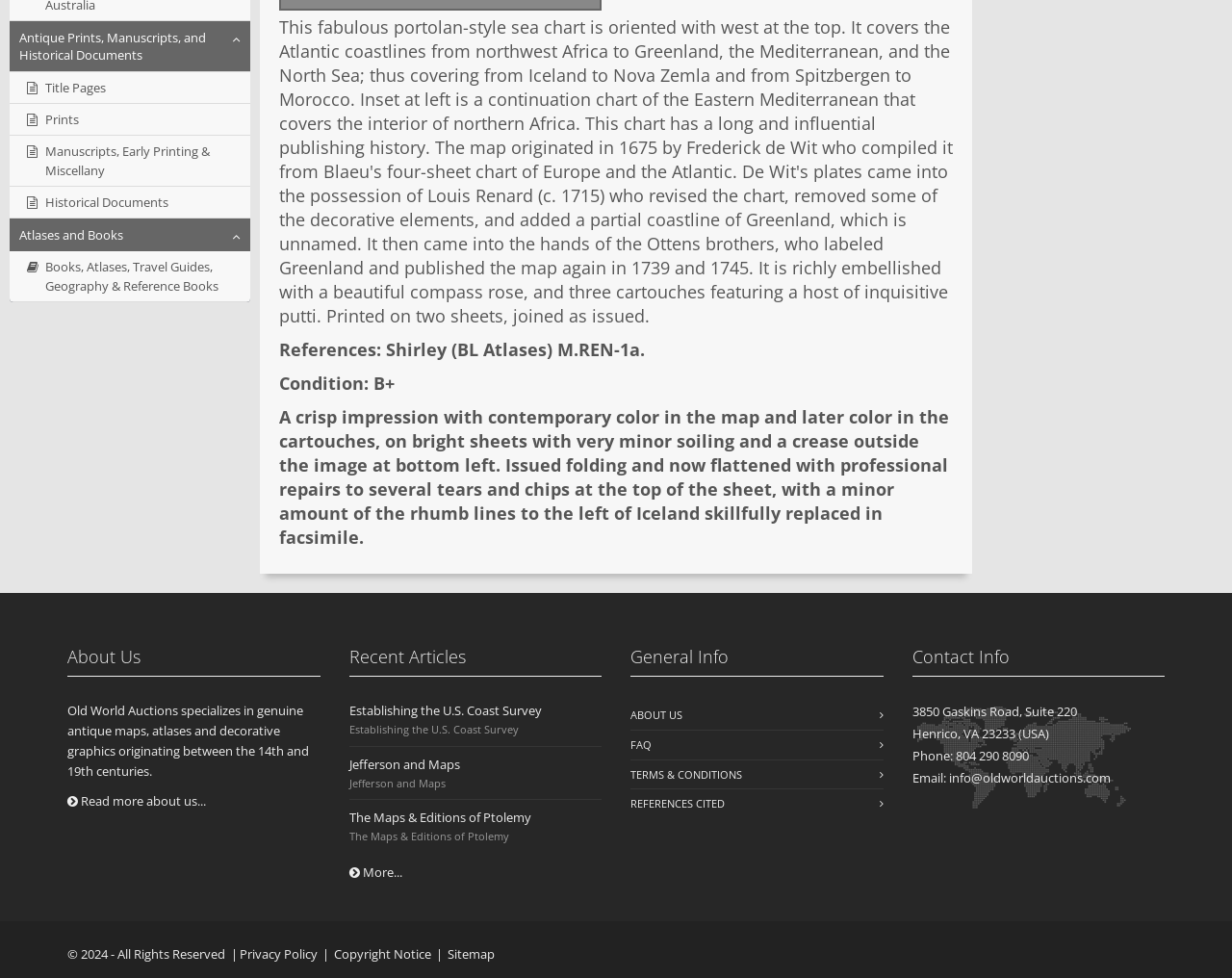Determine the bounding box for the described HTML element: "Establishing the U.S. Coast Survey". Ensure the coordinates are four float numbers between 0 and 1 in the format [left, top, right, bottom].

[0.283, 0.718, 0.439, 0.736]